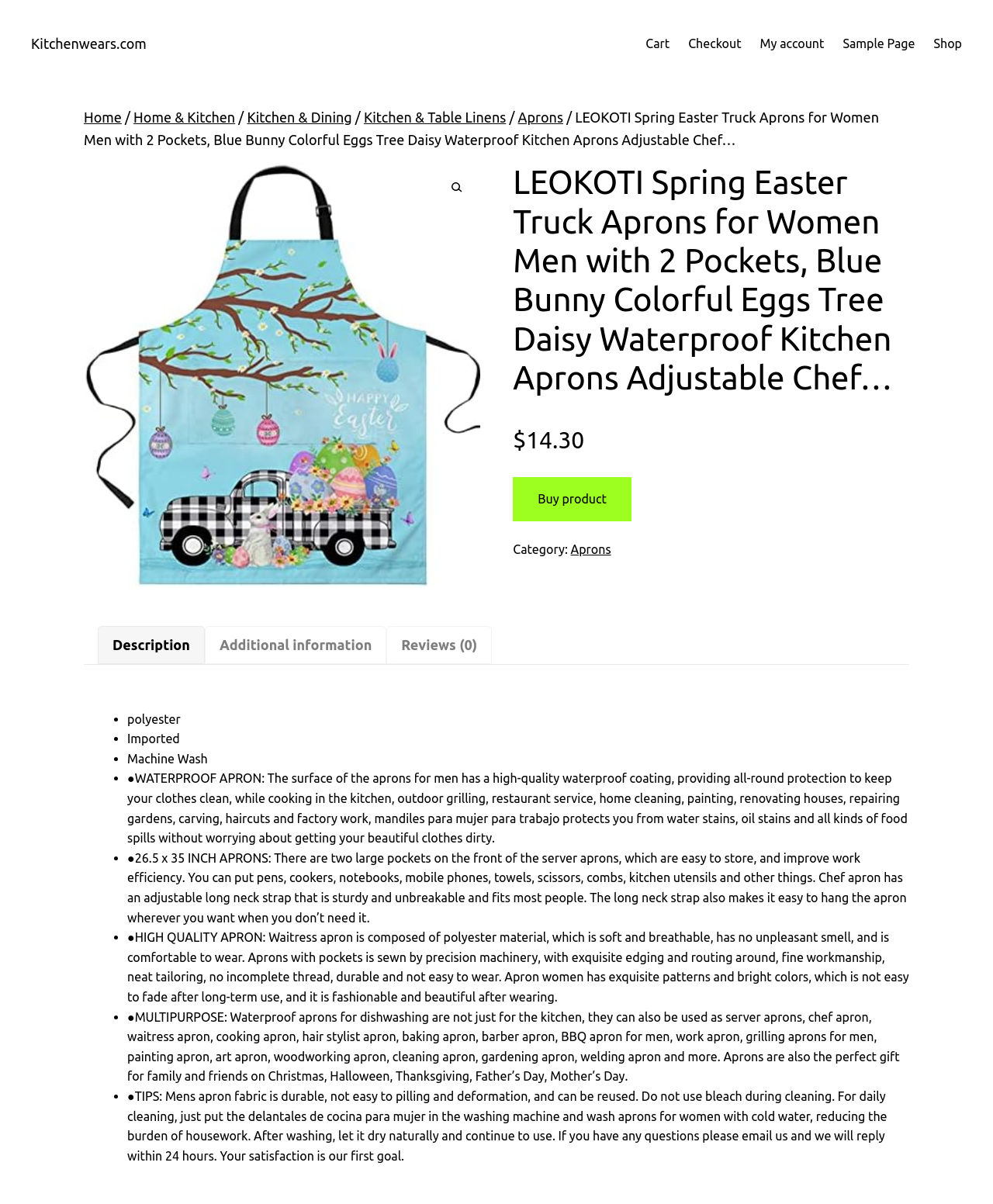Please determine the bounding box coordinates, formatted as (top-left x, top-left y, bottom-right x, bottom-right y), with all values as floating point numbers between 0 and 1. Identify the bounding box of the region described as: My account

[0.765, 0.028, 0.83, 0.045]